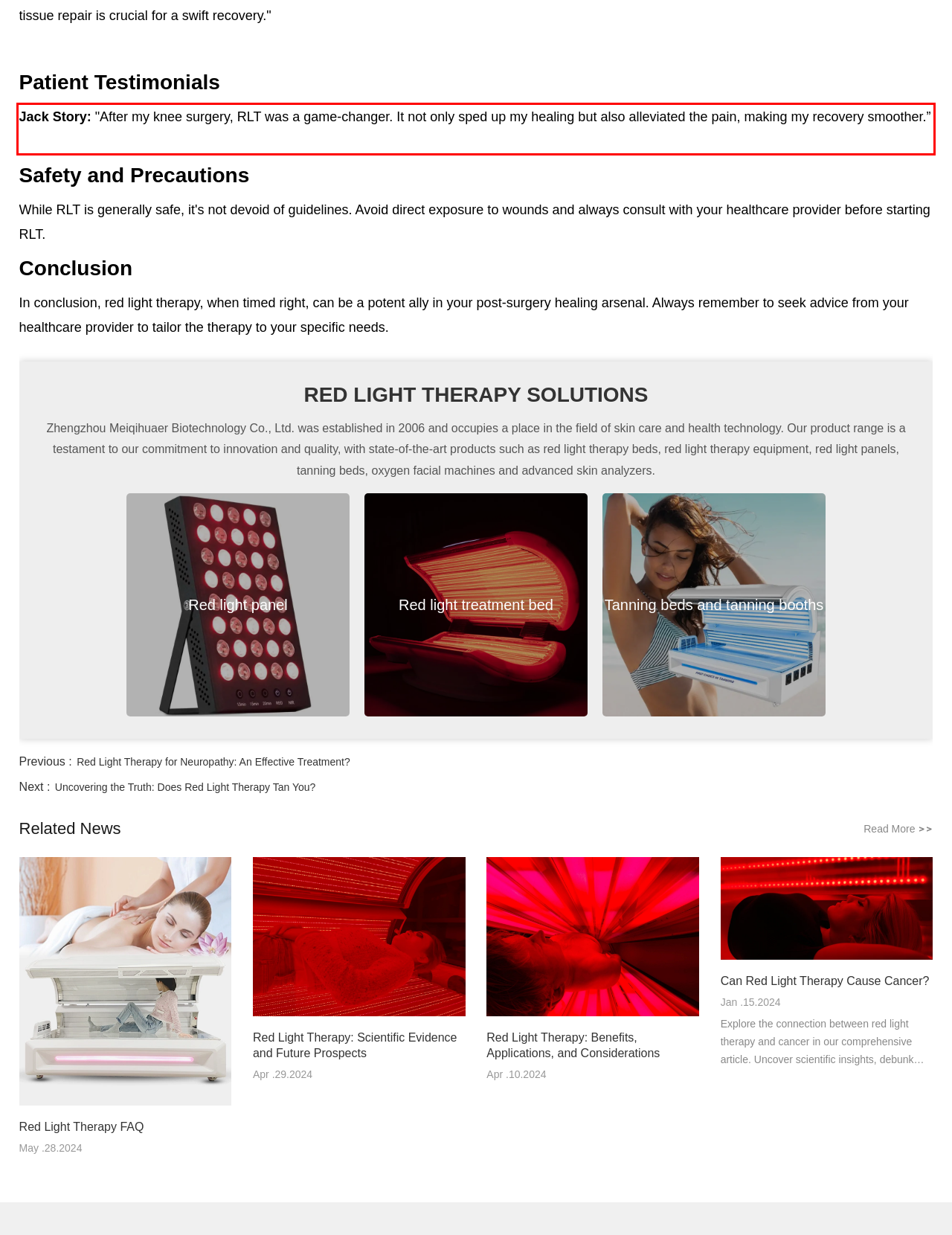You are provided with a webpage screenshot that includes a red rectangle bounding box. Extract the text content from within the bounding box using OCR.

Jack Story: "After my knee surgery, RLT was a game-changer. It not only sped up my healing but also alleviated the pain, making my recovery smoother.”